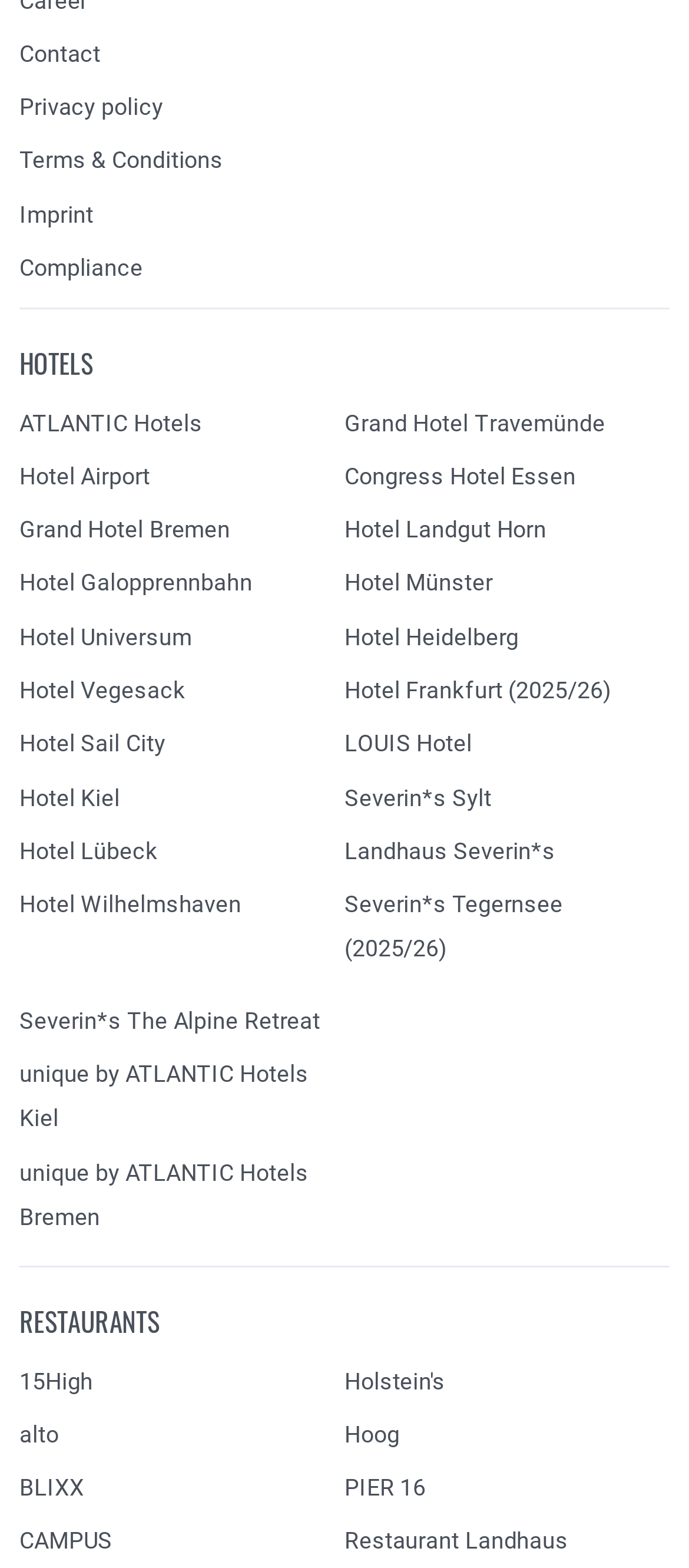What is the theme of the webpage?
Please provide a single word or phrase based on the screenshot.

Hospitality